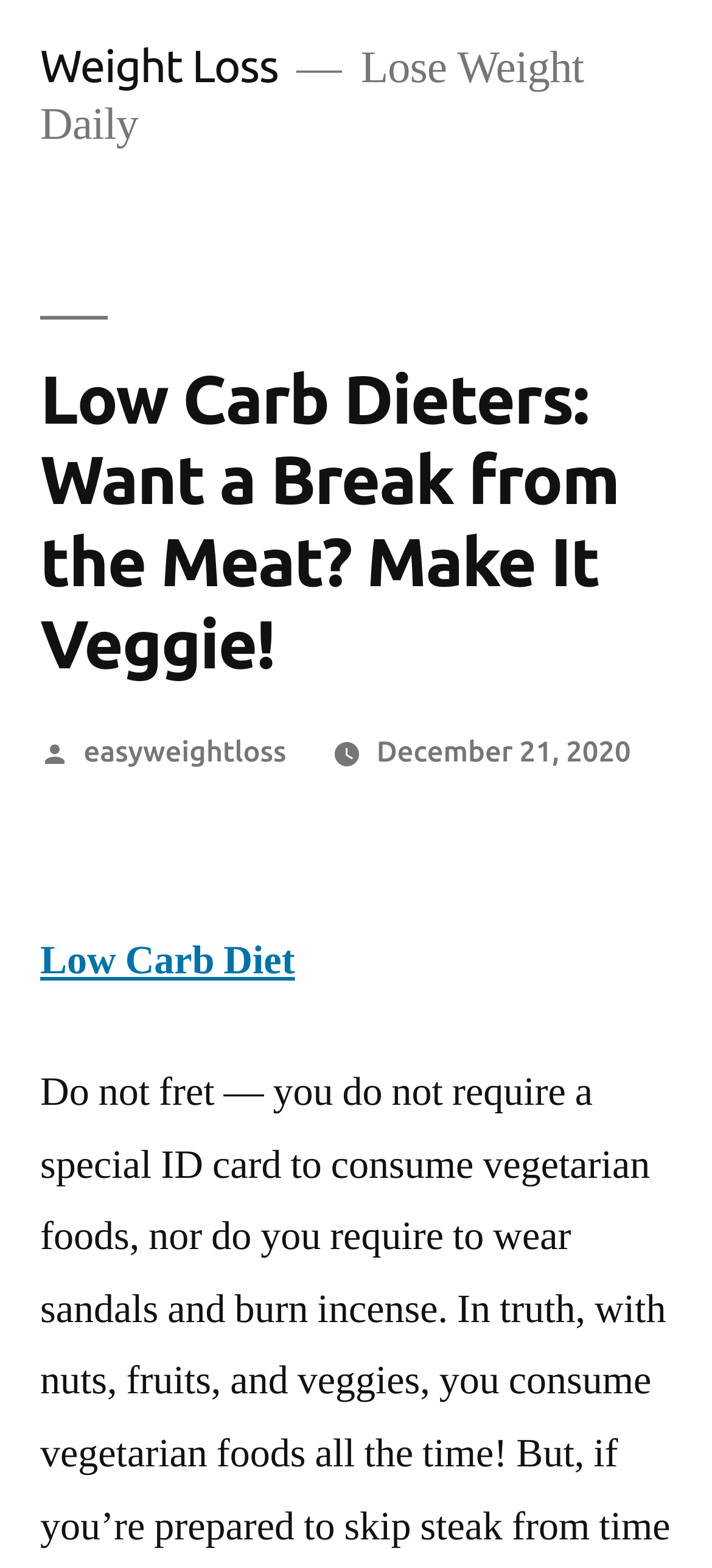From the details in the image, provide a thorough response to the question: What is the topic related to in the article?

The webpage contains a link 'Low Carb Diet' which suggests that the article is related to the topic of low carb diet.